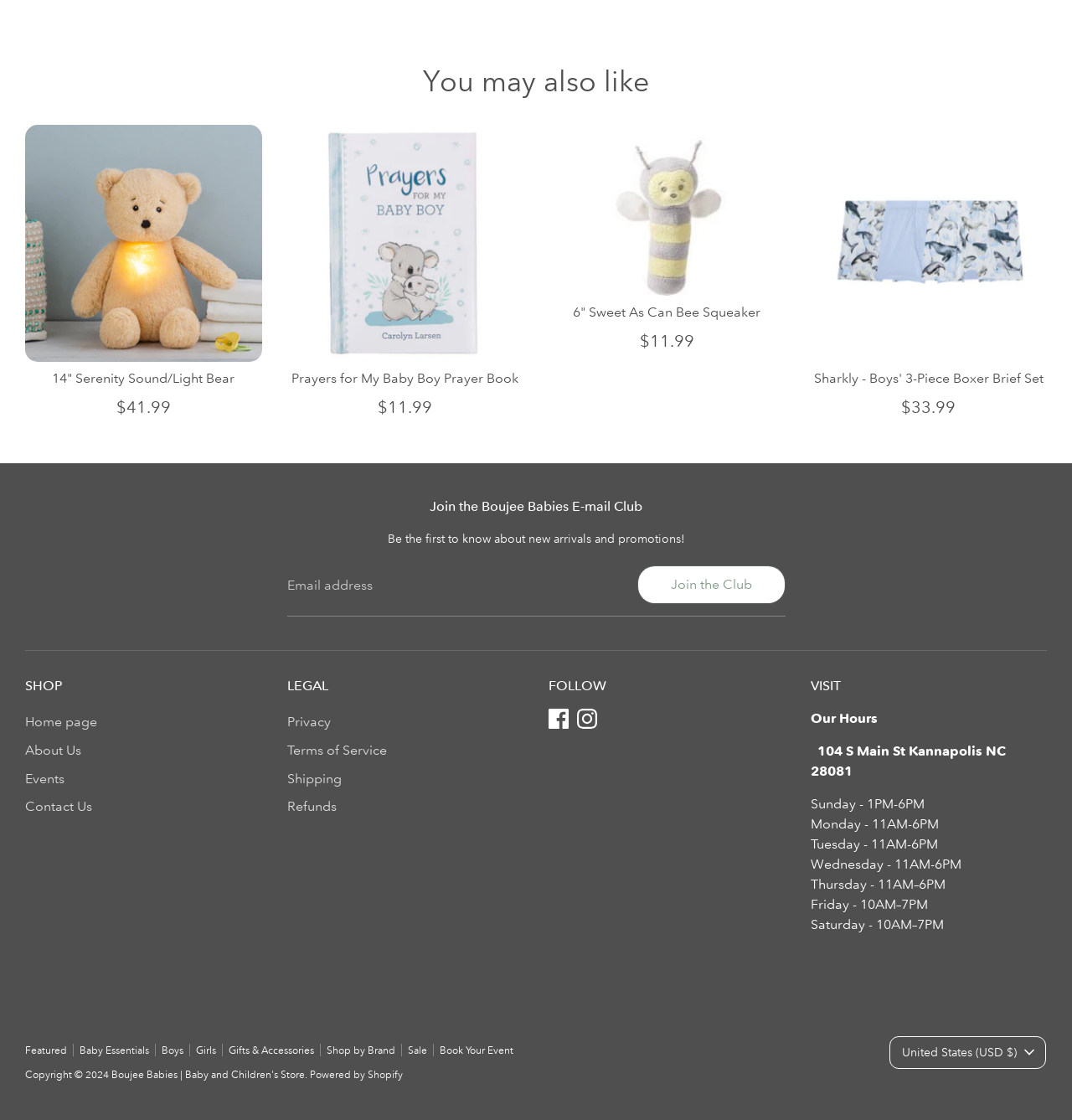Show the bounding box coordinates of the region that should be clicked to follow the instruction: "Shop by brand."

[0.305, 0.932, 0.38, 0.943]